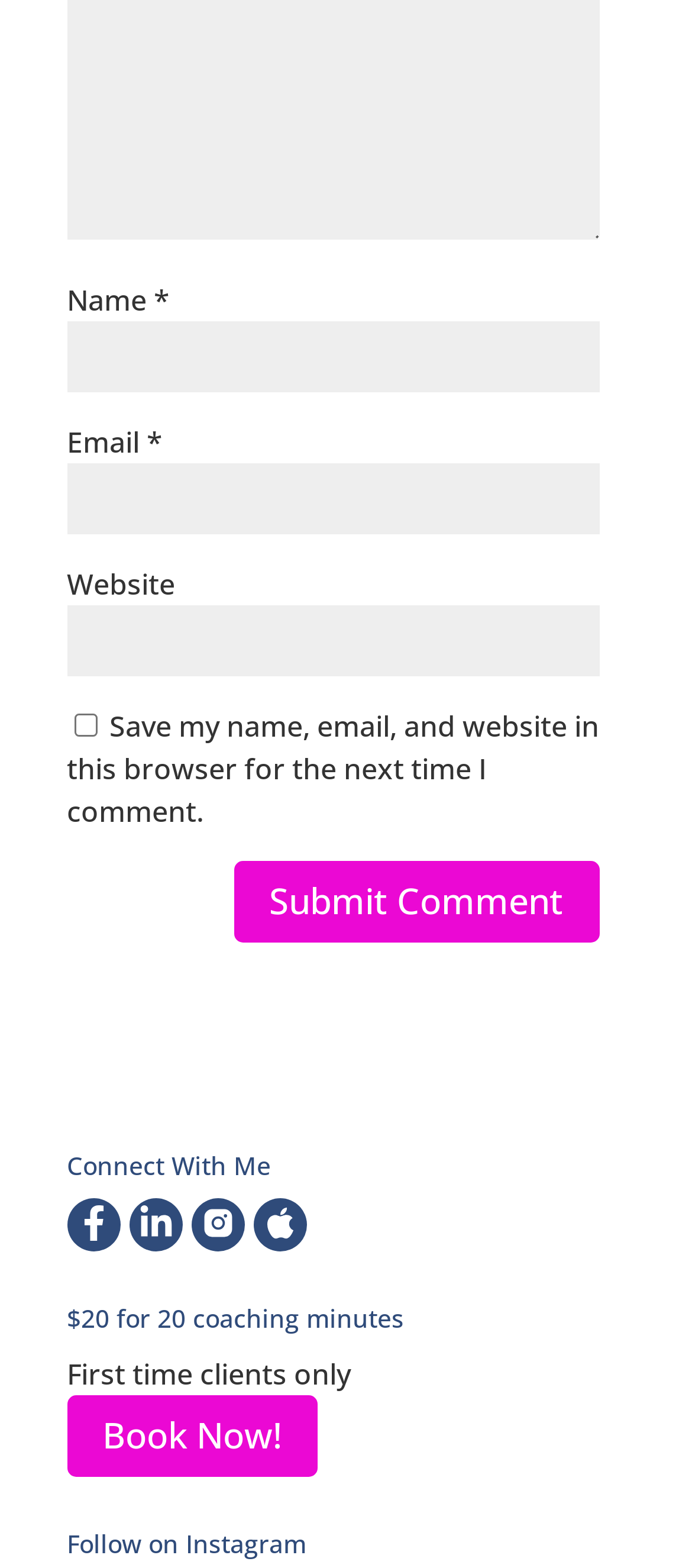Please determine the bounding box coordinates of the element's region to click in order to carry out the following instruction: "click the owl-dot button". The coordinates should be four float numbers between 0 and 1, i.e., [left, top, right, bottom].

None